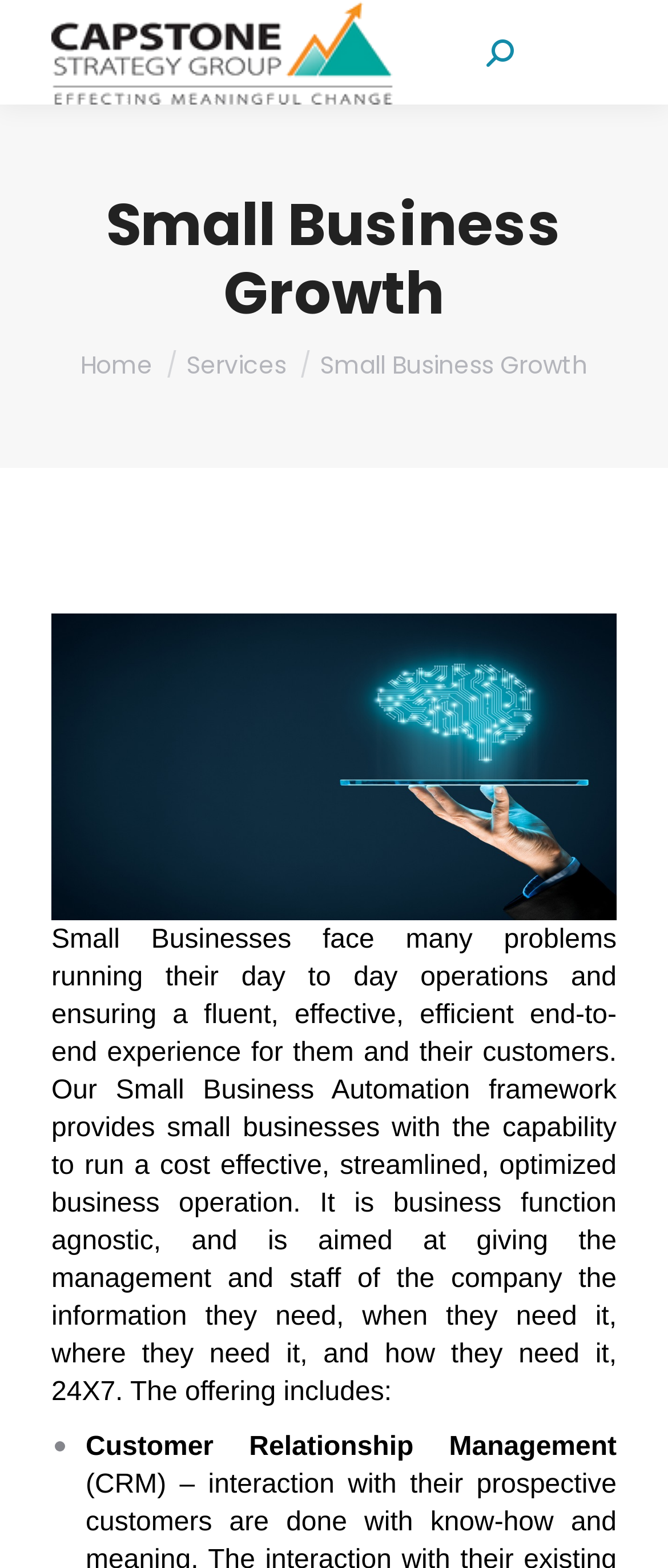What is the purpose of the Small Business Automation framework?
Please provide a comprehensive answer based on the contents of the image.

The purpose of the Small Business Automation framework is to provide small businesses with the capability to run a cost-effective, streamlined, optimized business operation, as stated in the webpage description.